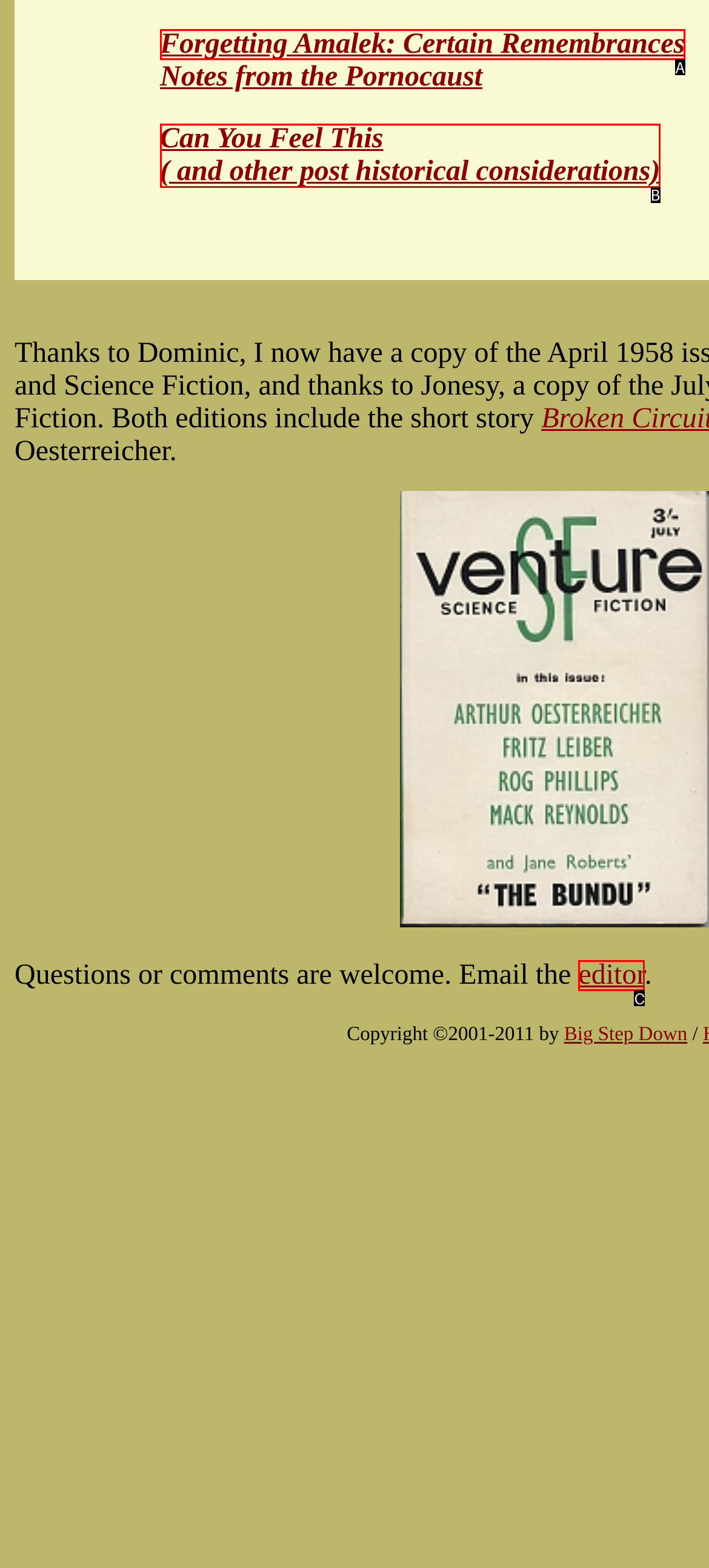From the description: editor, select the HTML element that fits best. Reply with the letter of the appropriate option.

C